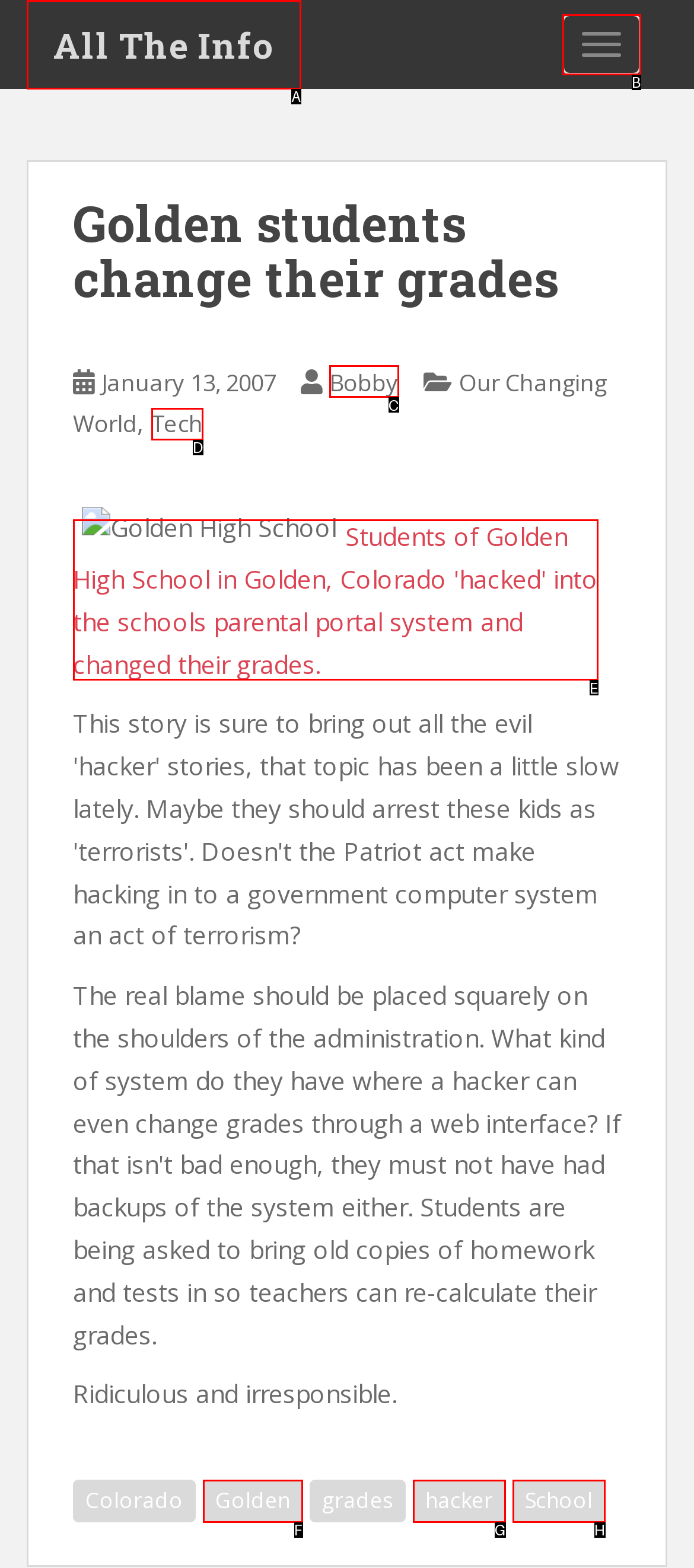Determine which HTML element best suits the description: Toggle navigation. Reply with the letter of the matching option.

B